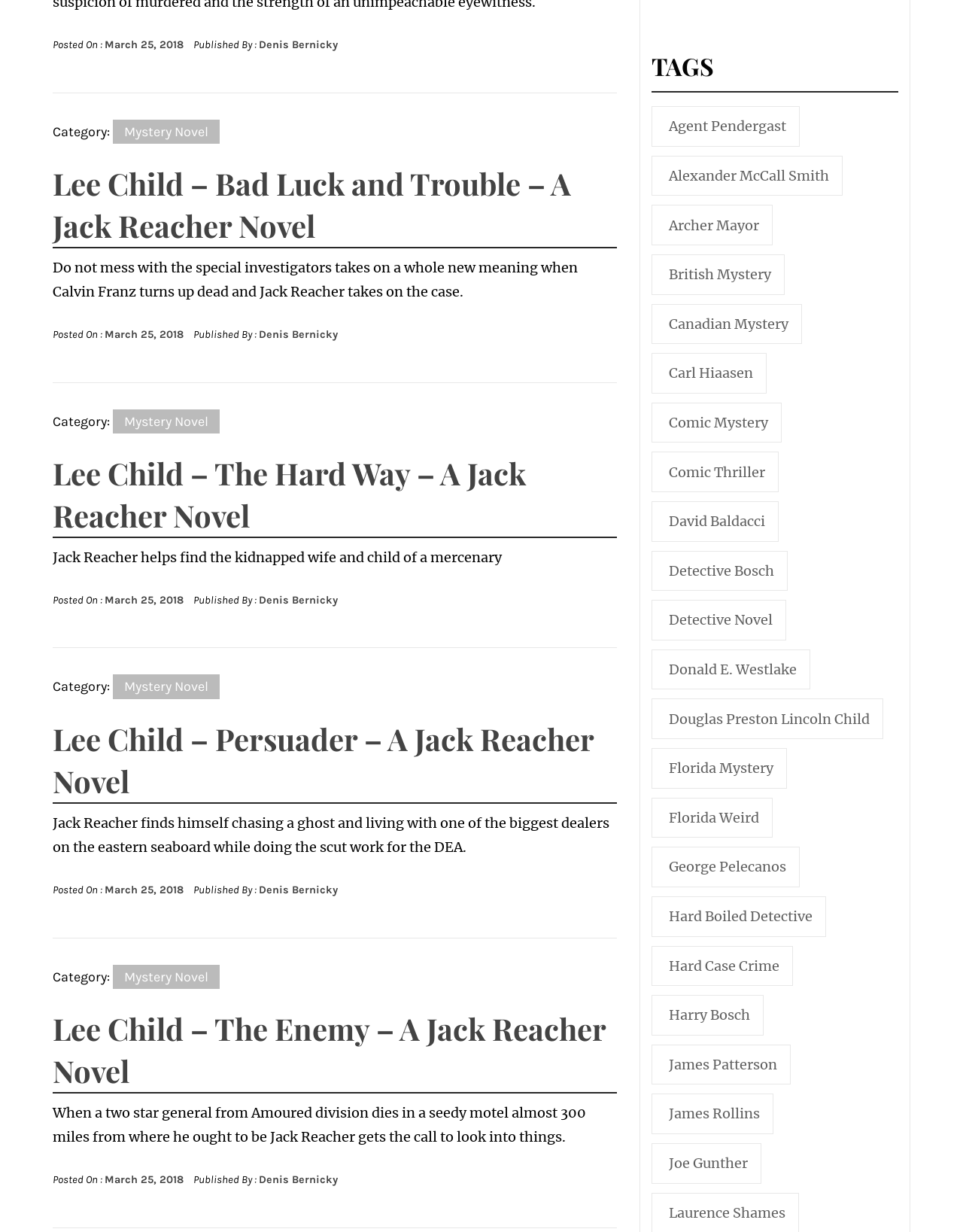Indicate the bounding box coordinates of the clickable region to achieve the following instruction: "Explore the 'British mystery' tag."

[0.677, 0.206, 0.815, 0.239]